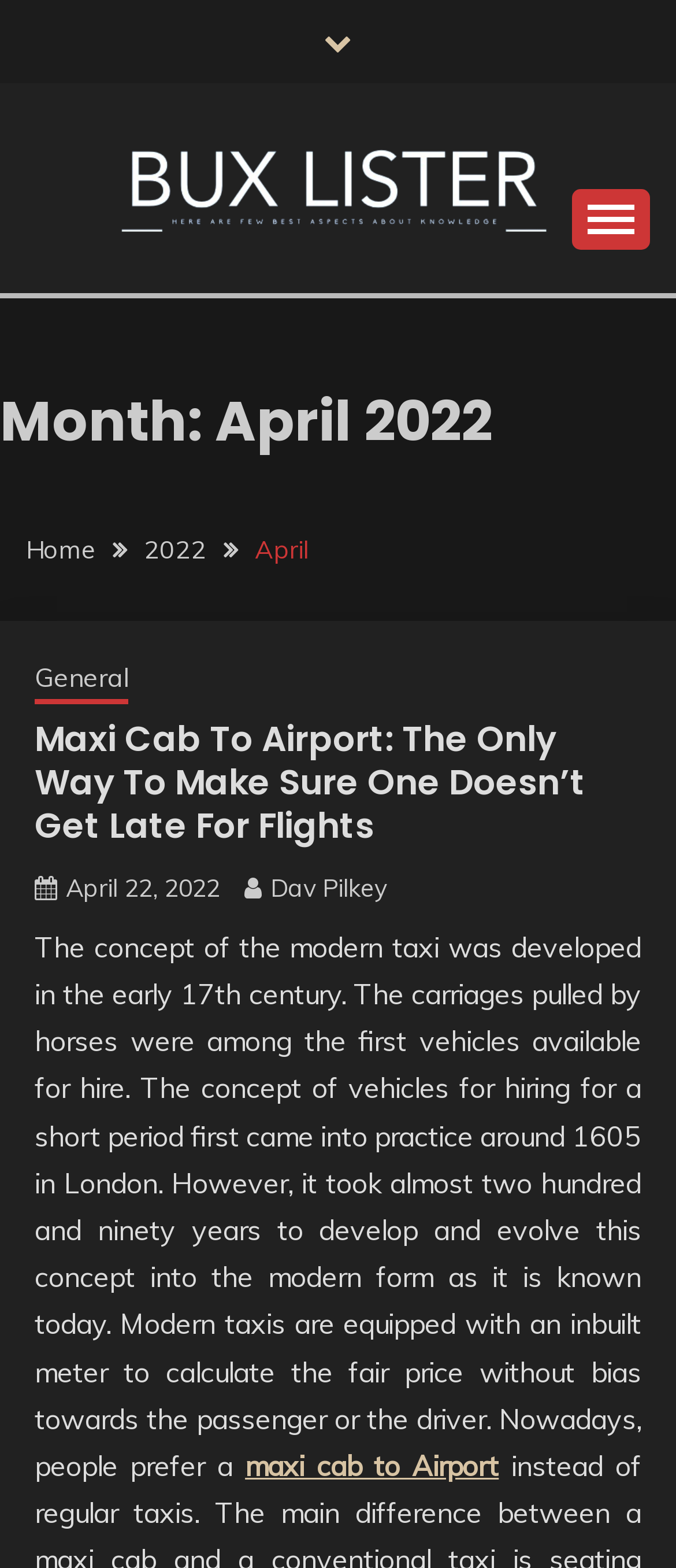Given the description of a UI element: "parent_node: BUX LISTER", identify the bounding box coordinates of the matching element in the webpage screenshot.

[0.846, 0.121, 0.962, 0.16]